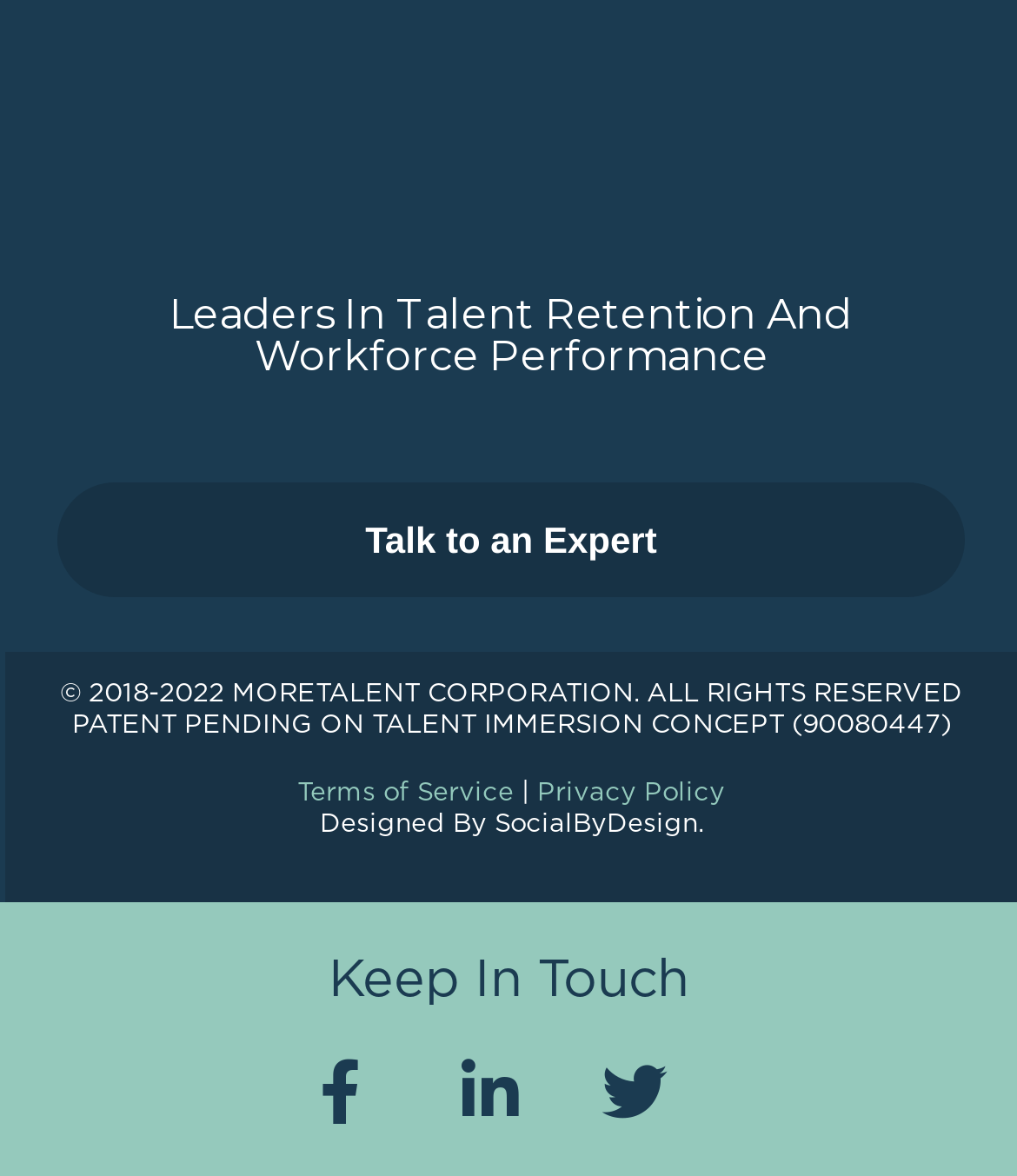Bounding box coordinates must be specified in the format (top-left x, top-left y, bottom-right x, bottom-right y). All values should be floating point numbers between 0 and 1. What are the bounding box coordinates of the UI element described as: Terms of Service

[0.292, 0.662, 0.505, 0.685]